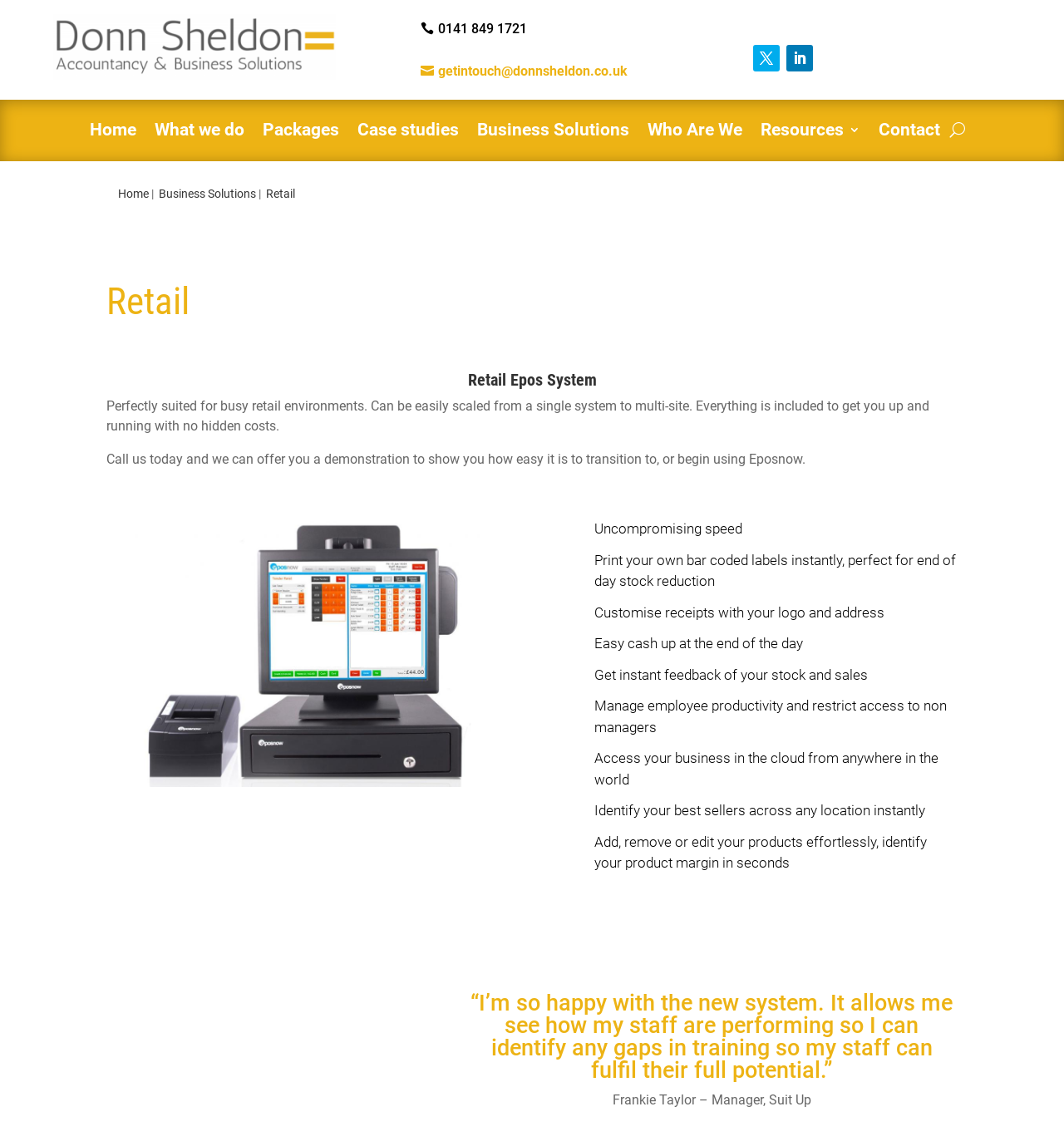Create a detailed narrative of the webpage’s visual and textual elements.

This webpage is about Donn Sheldon, a retail company based in Scotland. At the top left corner, there is a logo of Donn Sheldon, accompanied by a phone number and an email address. Below the logo, there is a navigation menu with links to different sections of the website, including Home, What we do, Packages, Case studies, Business Solutions, Who Are We, Resources, and Contact.

The main content of the webpage is about the Retail Epos System, which is a point-of-sale system designed for busy retail environments. The system is scalable and includes all necessary features to get started, with no hidden costs. There is a call-to-action to schedule a demonstration to learn more about the system.

Below the introduction, there are several sections highlighting the key features of the Retail Epos System. These features include uncompromising speed, the ability to print barcoded labels instantly, customizing receipts with a logo and address, easy cash-up at the end of the day, instant feedback on stock and sales, managing employee productivity, accessing business data in the cloud, identifying best-selling products, and easily adding or editing products.

There is a testimonial from a satisfied customer, Frankie Taylor, Manager of Suit Up, who praises the system for helping her identify gaps in staff training.

At the bottom of the webpage, there is a notification about the use of cookies to analyze and improve the user experience, with options to manage or accept cookies.